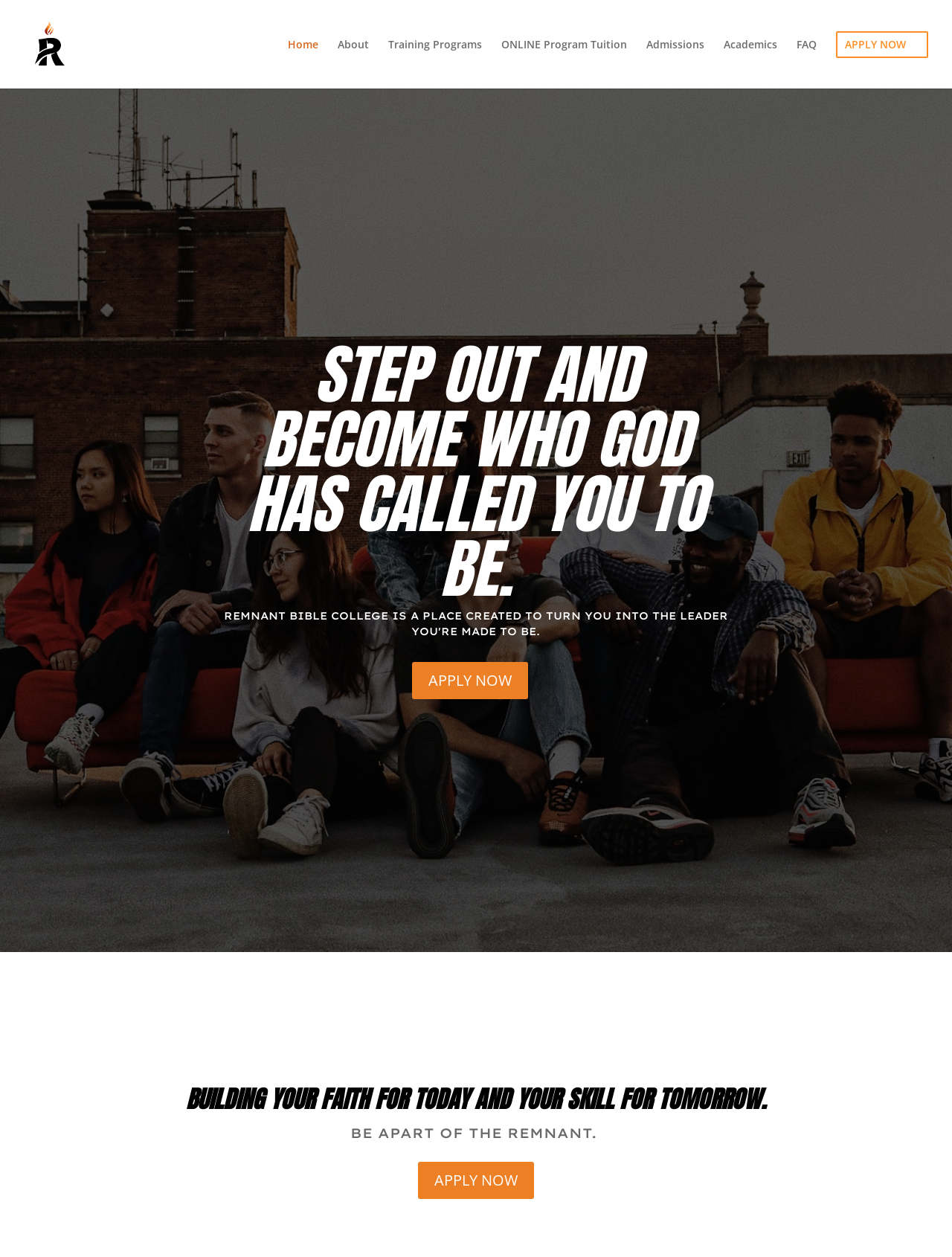Could you find the bounding box coordinates of the clickable area to complete this instruction: "go to home page"?

[0.303, 0.031, 0.335, 0.064]